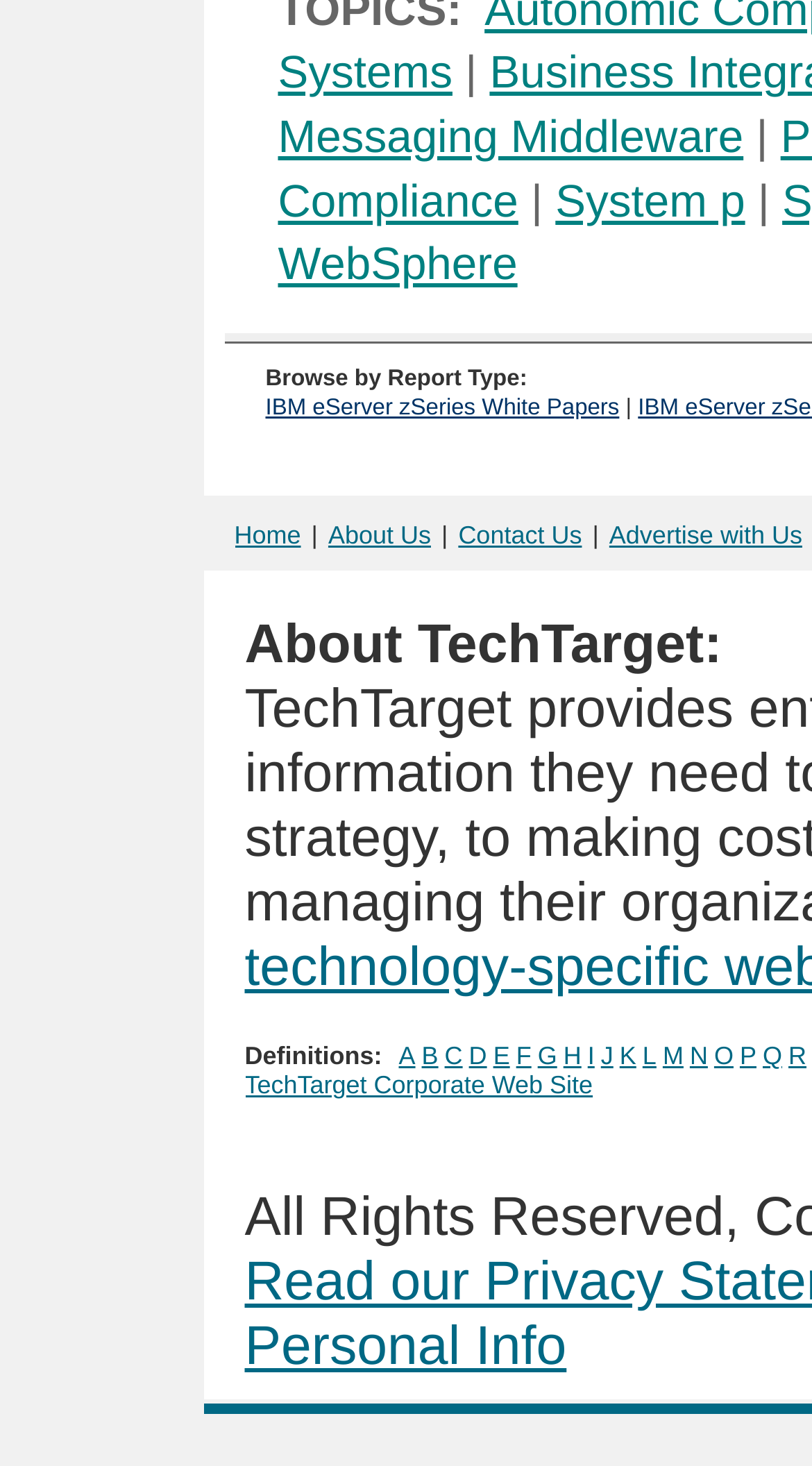Bounding box coordinates are to be given in the format (top-left x, top-left y, bottom-right x, bottom-right y). All values must be floating point numbers between 0 and 1. Provide the bounding box coordinate for the UI element described as: TechTarget Corporate Web Site

[0.301, 0.73, 0.73, 0.75]